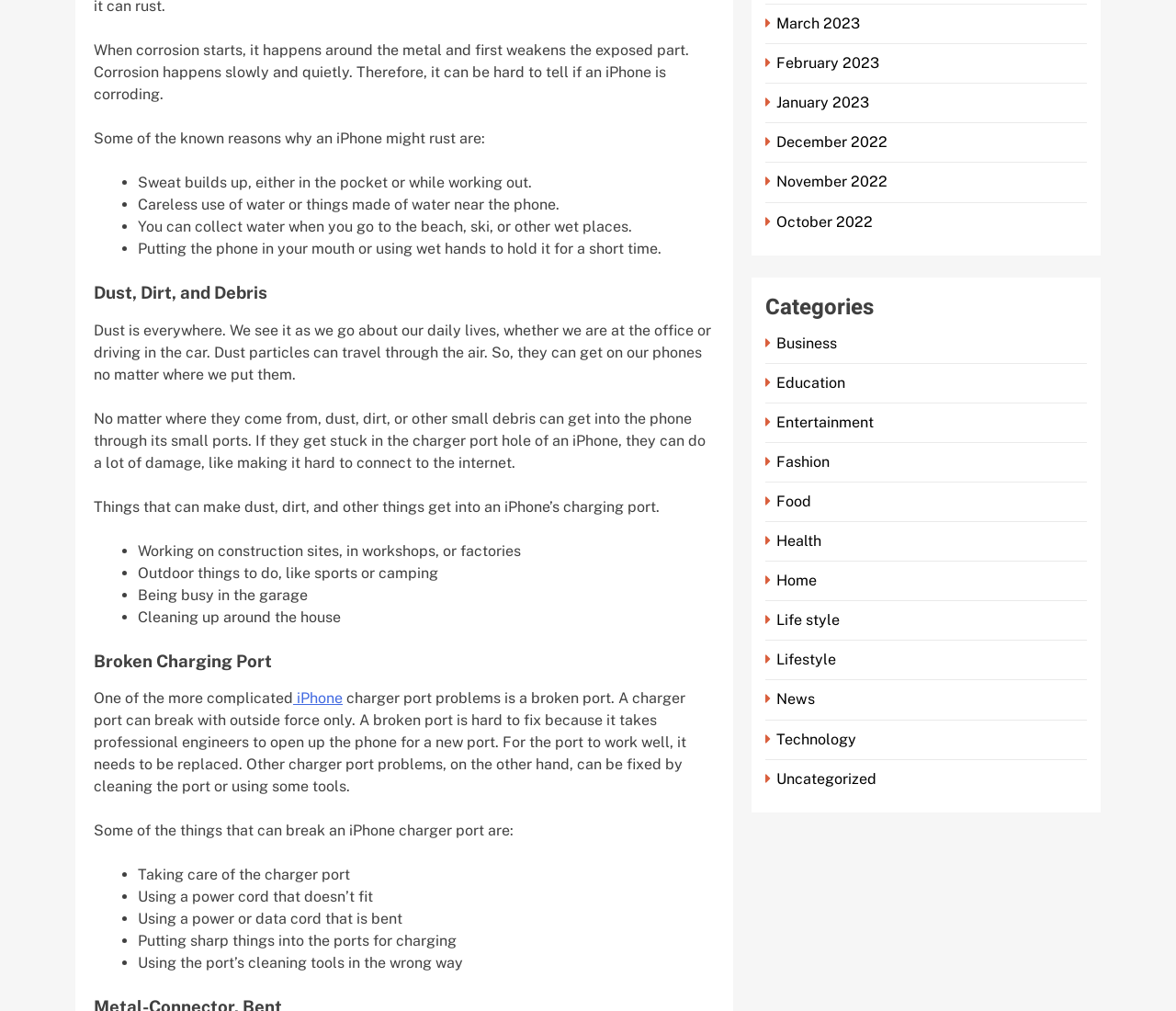Kindly respond to the following question with a single word or a brief phrase: 
What categories are listed on the webpage?

Business, Education, Entertainment, etc.